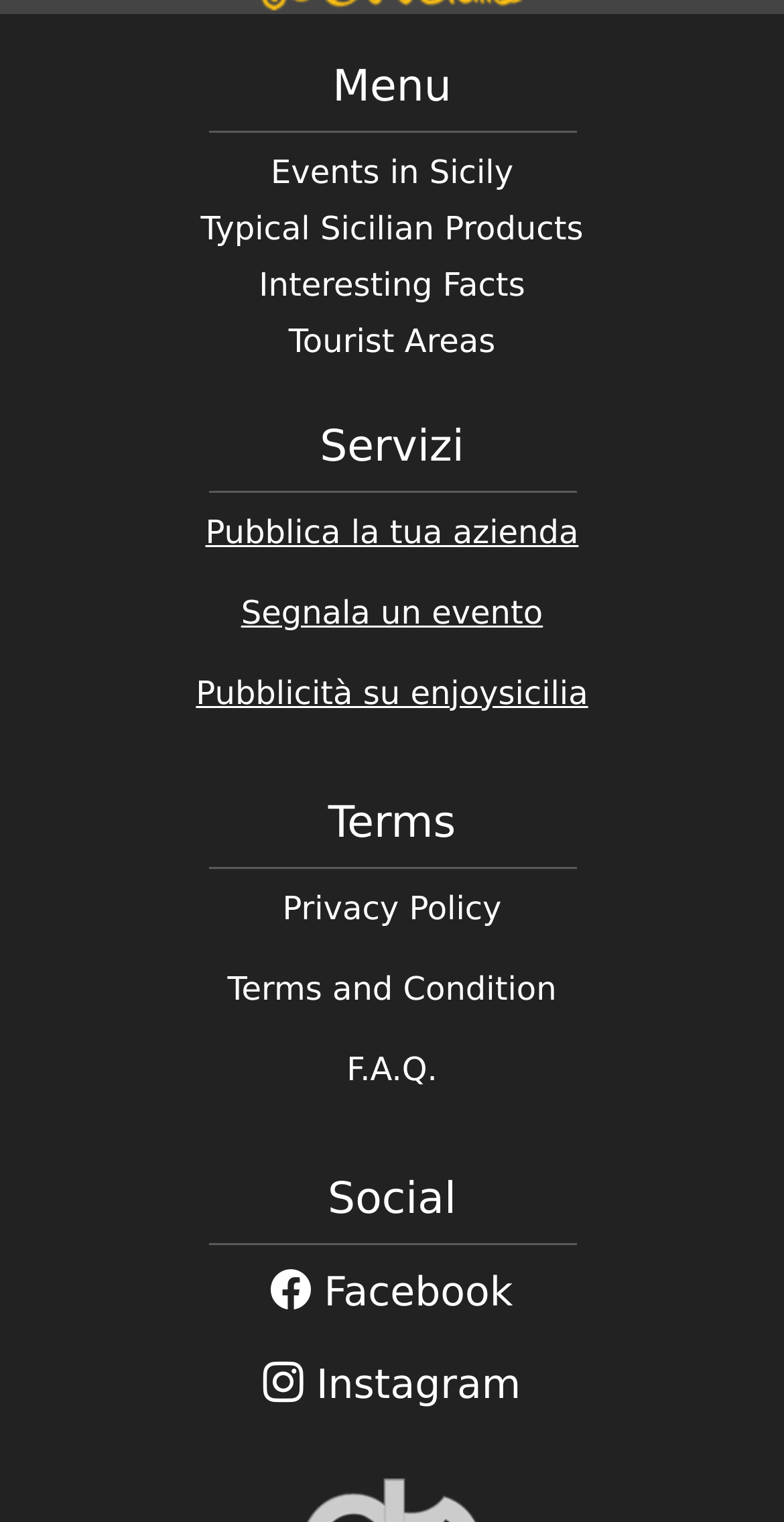How many links are there in the 'Menu' section?
Based on the screenshot, provide a one-word or short-phrase response.

4